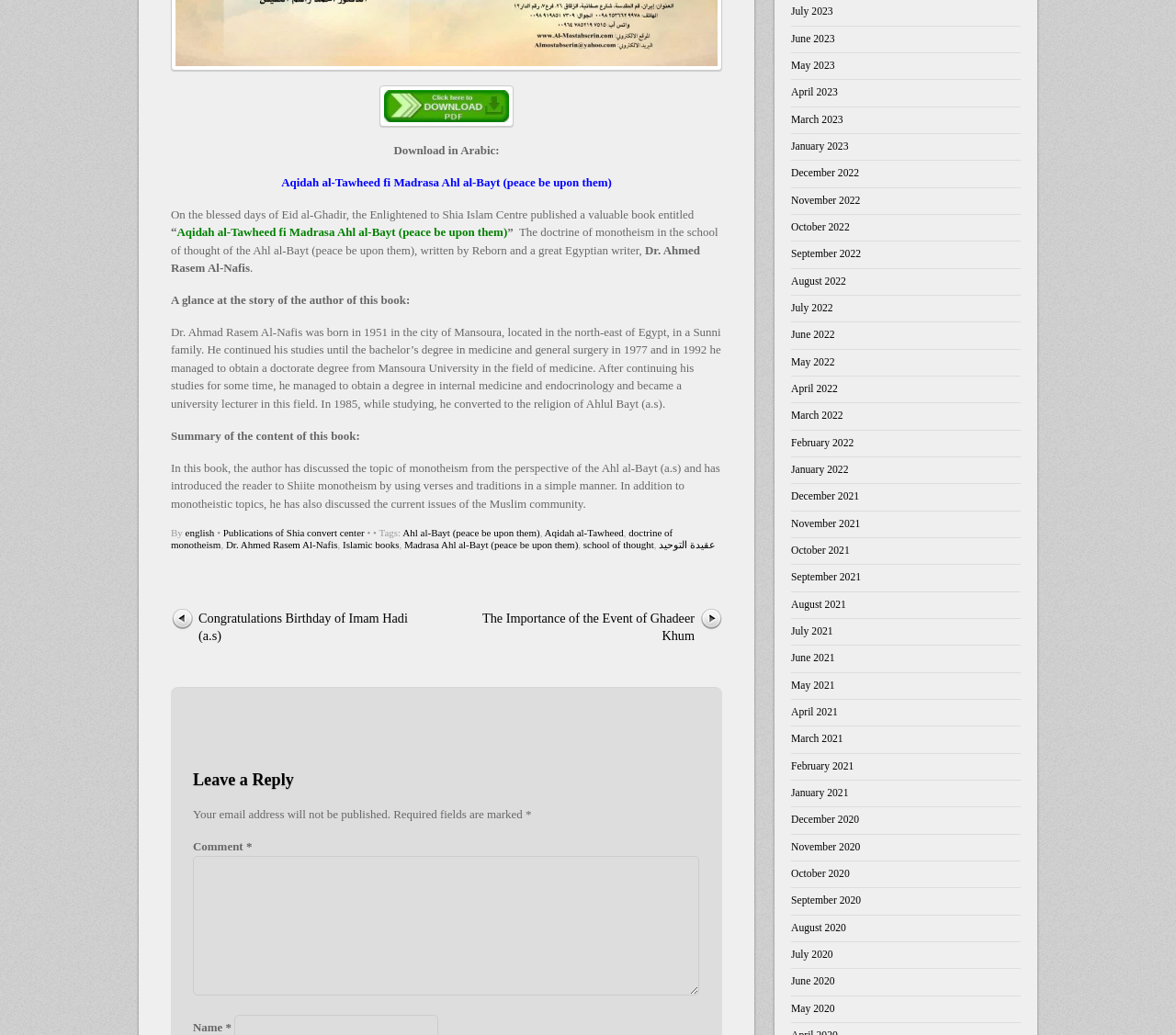Find the bounding box coordinates of the area that needs to be clicked in order to achieve the following instruction: "Read more about the author Dr. Ahmed Rasem Al-Nafis". The coordinates should be specified as four float numbers between 0 and 1, i.e., [left, top, right, bottom].

[0.145, 0.235, 0.595, 0.265]